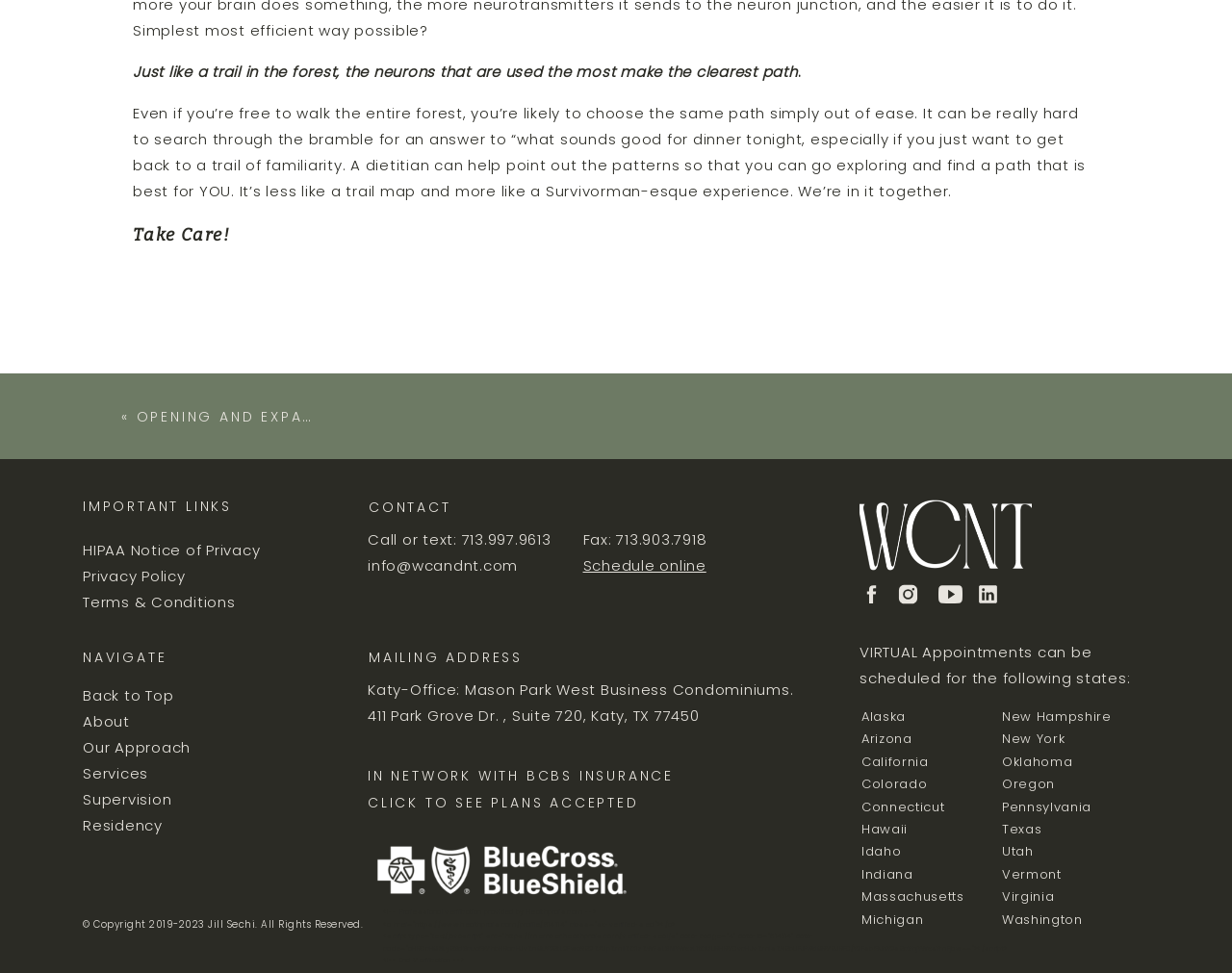Based on the image, provide a detailed response to the question:
What is the name of the dietitian?

The name of the dietitian can be found at the bottom of the webpage, in the copyright section, which states 'Copyright 2019-2023 Jill Sechi. All Rights Reserved.'